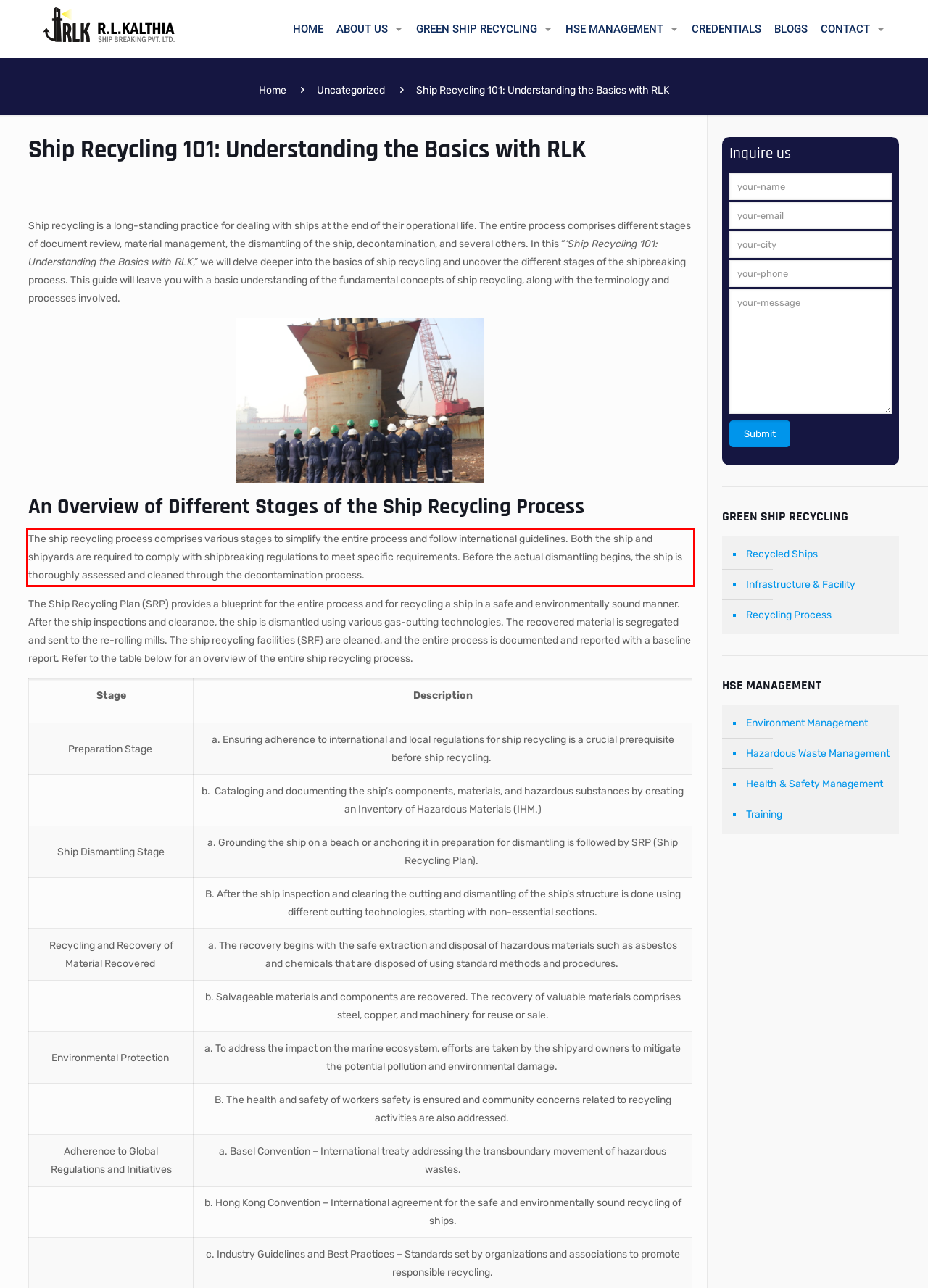Please identify and extract the text content from the UI element encased in a red bounding box on the provided webpage screenshot.

The ship recycling process comprises various stages to simplify the entire process and follow international guidelines. Both the ship and shipyards are required to comply with shipbreaking regulations to meet specific requirements. Before the actual dismantling begins, the ship is thoroughly assessed and cleaned through the decontamination process.